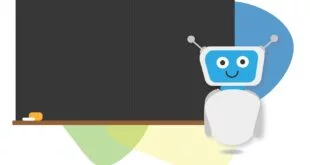Generate a comprehensive caption that describes the image.

The image features a cheerful robot character with a friendly face and a rounded body, standing beside a large, empty chalkboard. The robot has a bright blue screen for a face, accentuated by two antennas on its head, giving it a playful and approachable appearance. The chalkboard, positioned to the left, is framed by colorful abstract shapes in shades of blue and green, which add a lively backdrop. This illustration is ideal for a context related to educational technology, specifically in discussions around maximizing productivity with chatbots, as suggested by its association with the article titled "Maximizing Productivity with Chatbots."